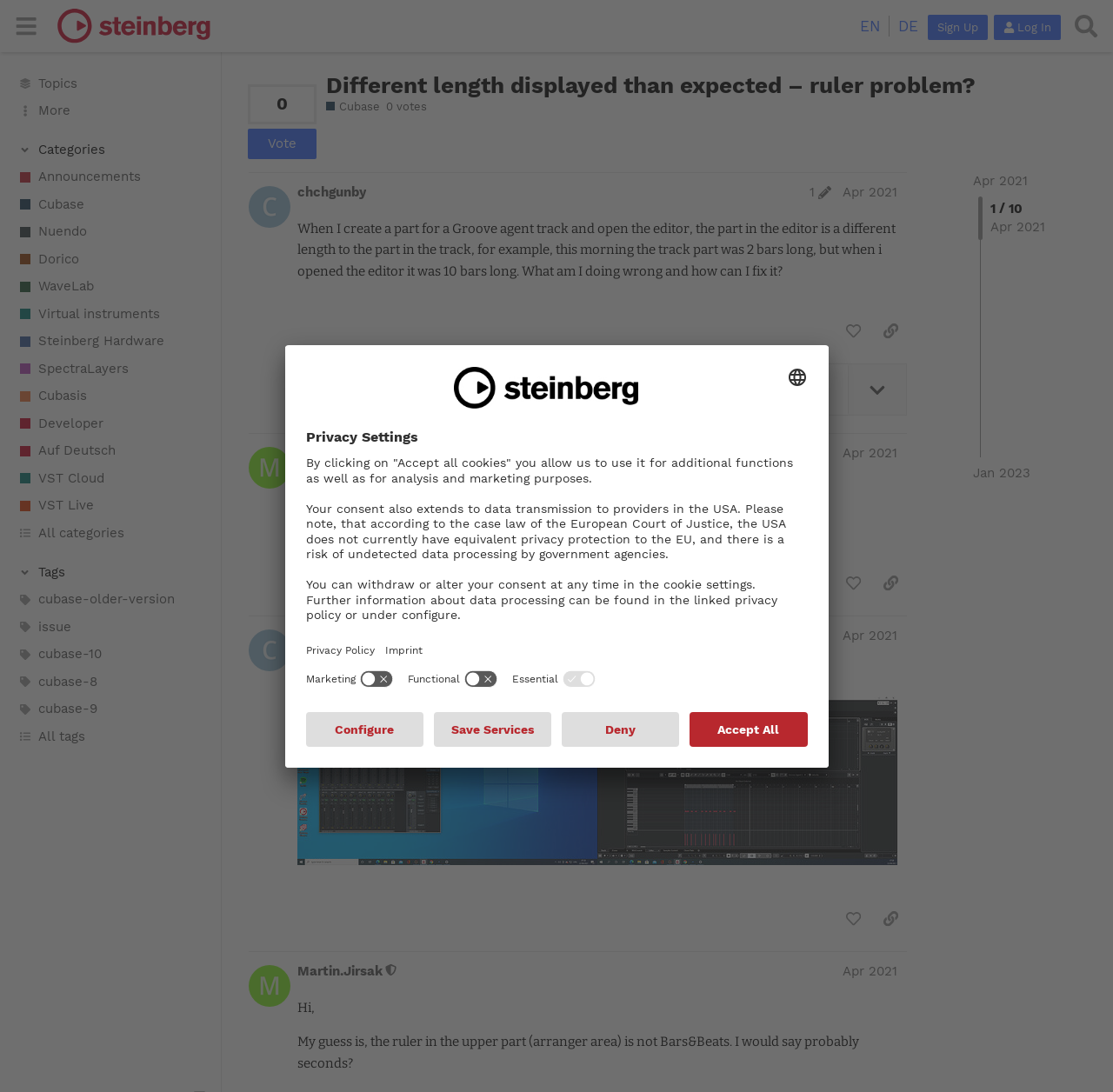Please identify the bounding box coordinates of the clickable area that will allow you to execute the instruction: "Visit Breakthrough Charter School's page".

None